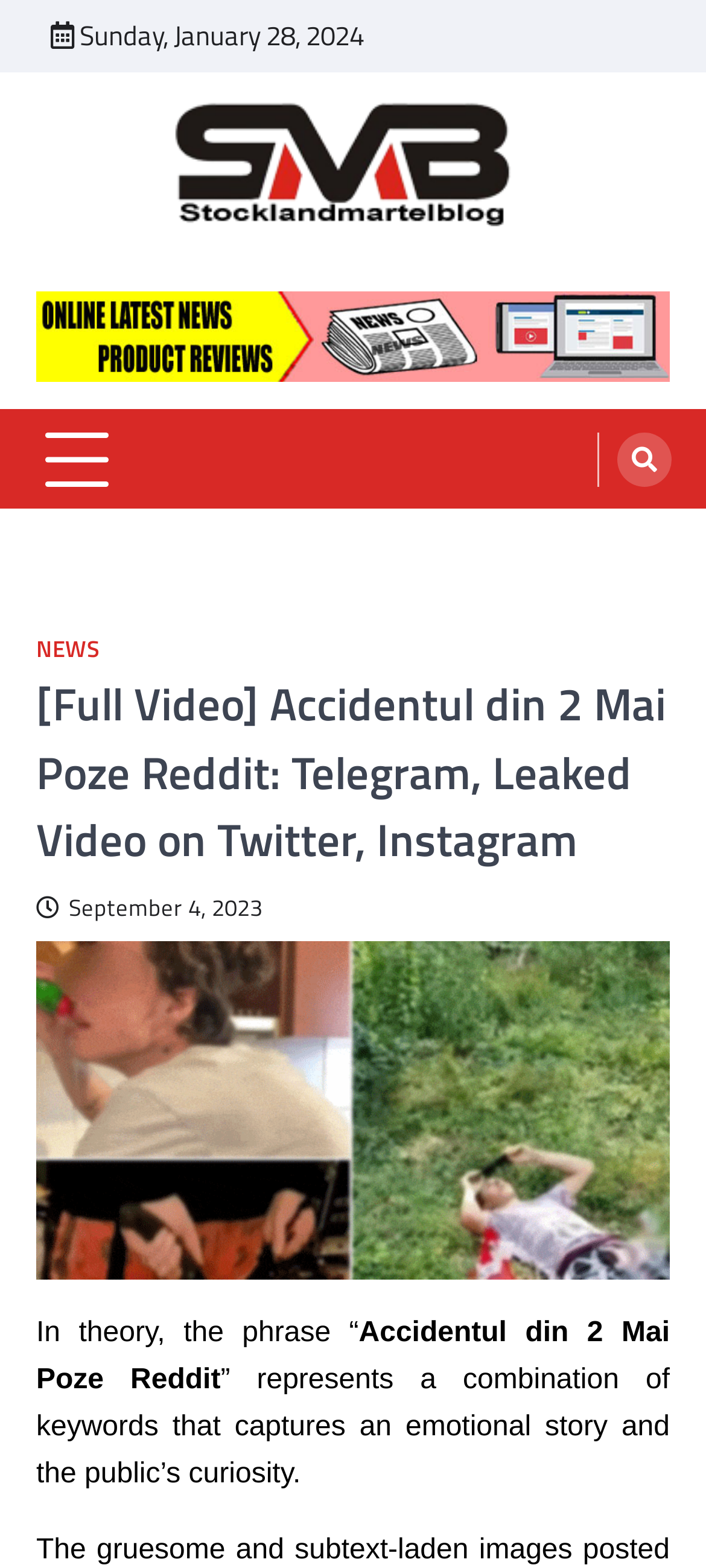What is the purpose of the phrase 'Accidentul din 2 Mai Poze Reddit'?
Using the visual information from the image, give a one-word or short-phrase answer.

captures an emotional story and the public's curiosity